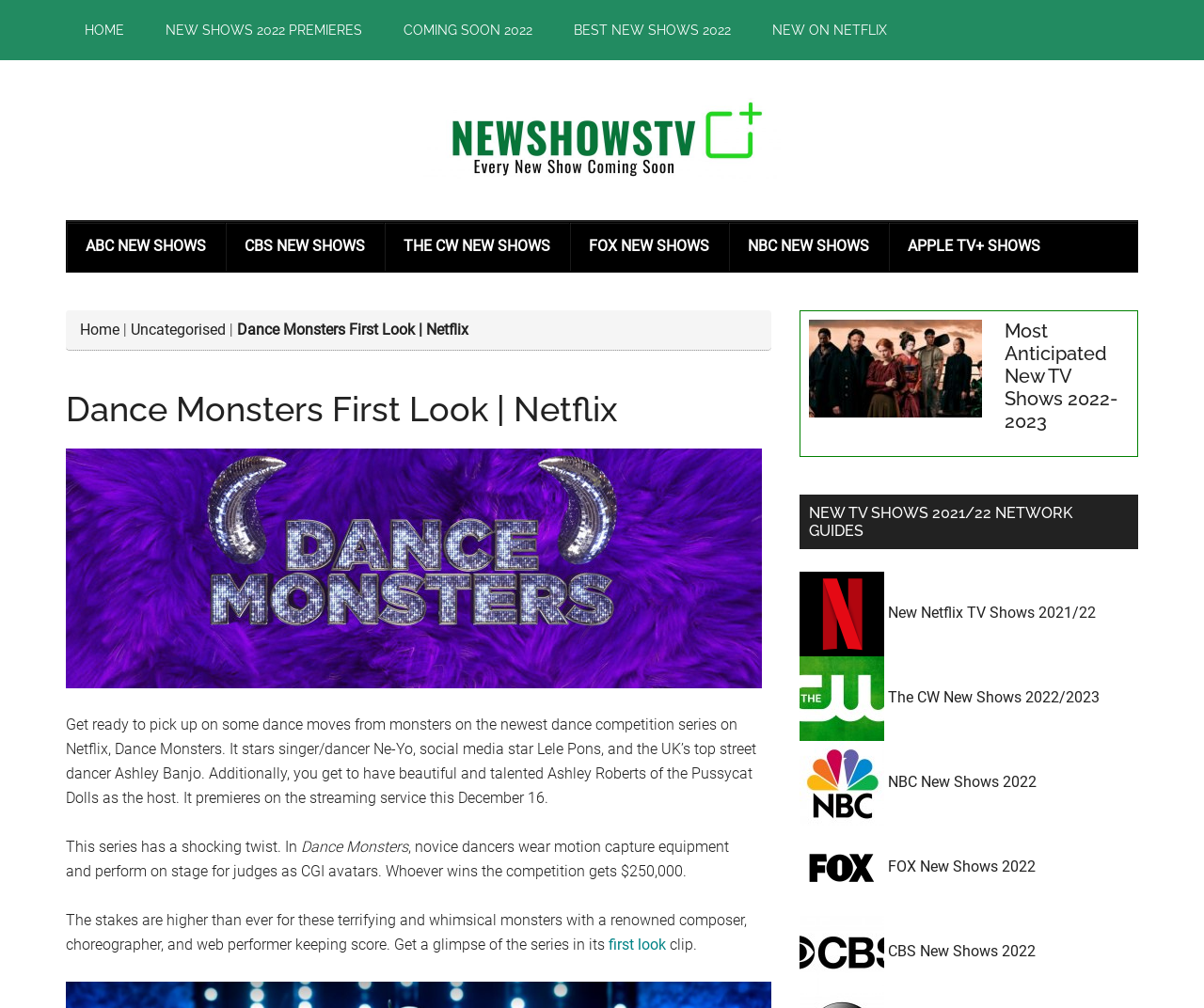Provide a short, one-word or phrase answer to the question below:
What is the name of the dance competition series?

Dance Monsters